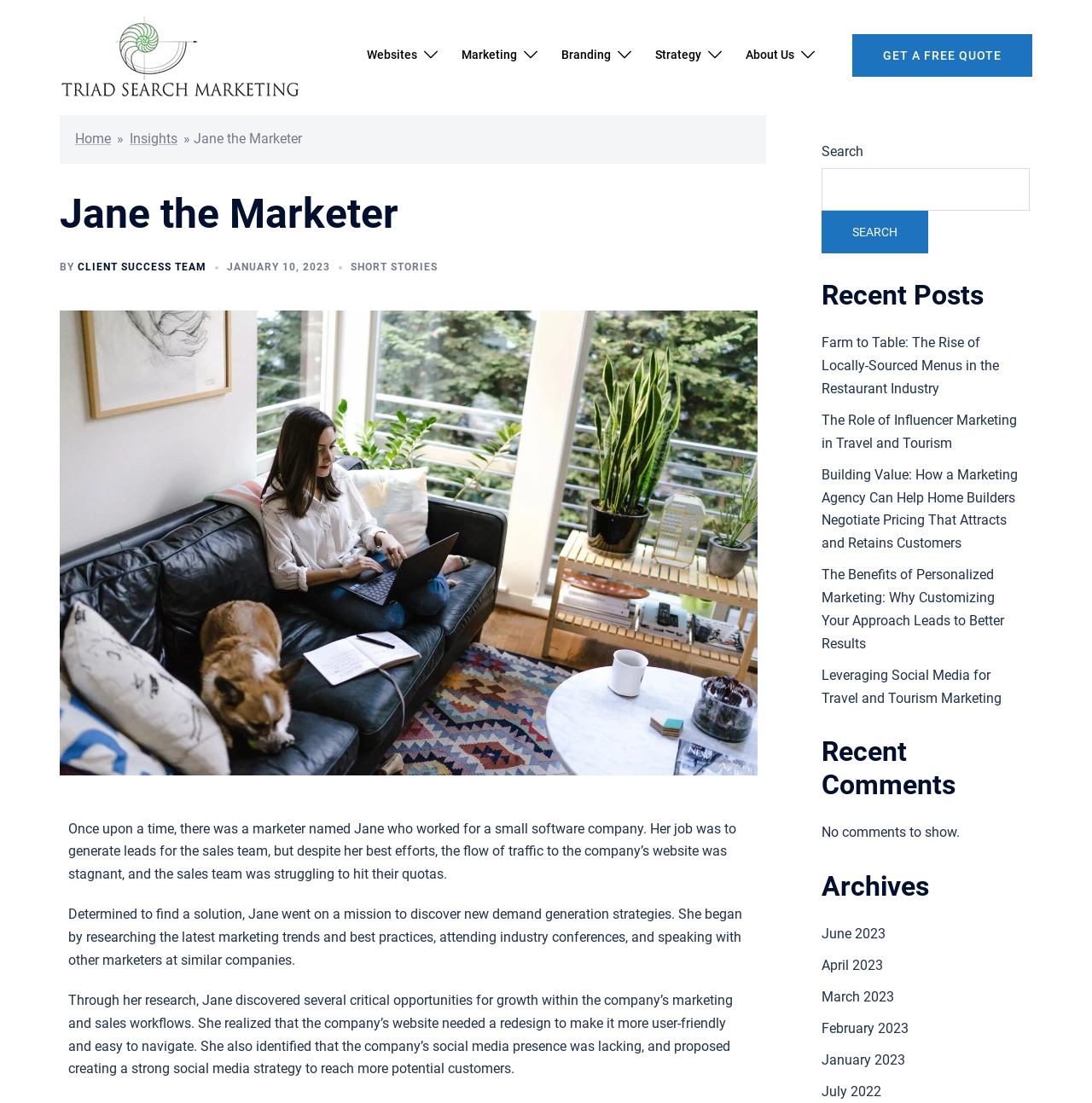Extract the bounding box coordinates of the UI element described: "July 2022". Provide the coordinates in the format [left, top, right, bottom] with values ranging from 0 to 1.

[0.752, 0.982, 0.807, 0.997]